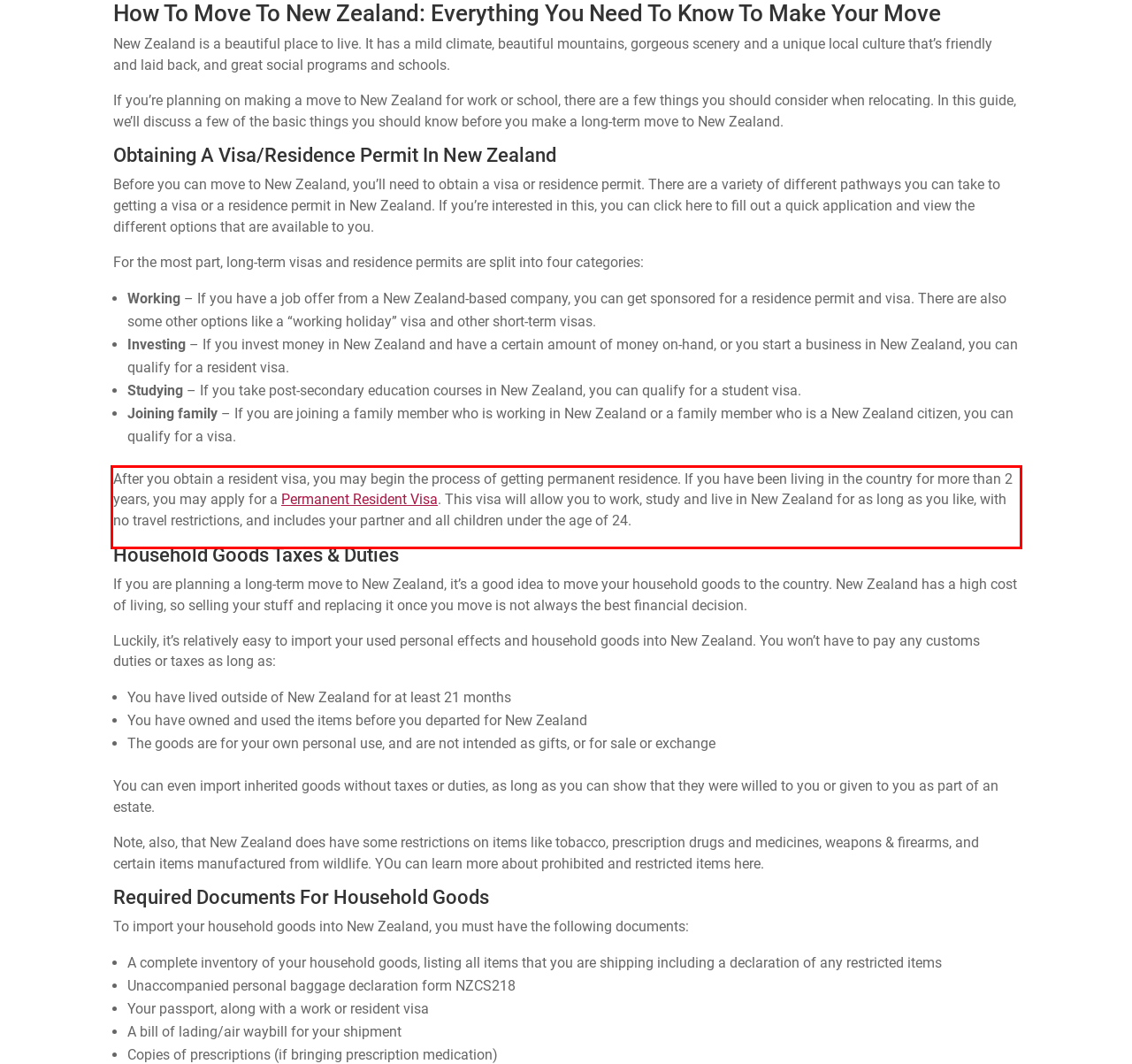You are presented with a screenshot containing a red rectangle. Extract the text found inside this red bounding box.

After you obtain a resident visa, you may begin the process of getting permanent residence. If you have been living in the country for more than 2 years, you may apply for a Permanent Resident Visa. This visa will allow you to work, study and live in New Zealand for as long as you like, with no travel restrictions, and includes your partner and all children under the age of 24.